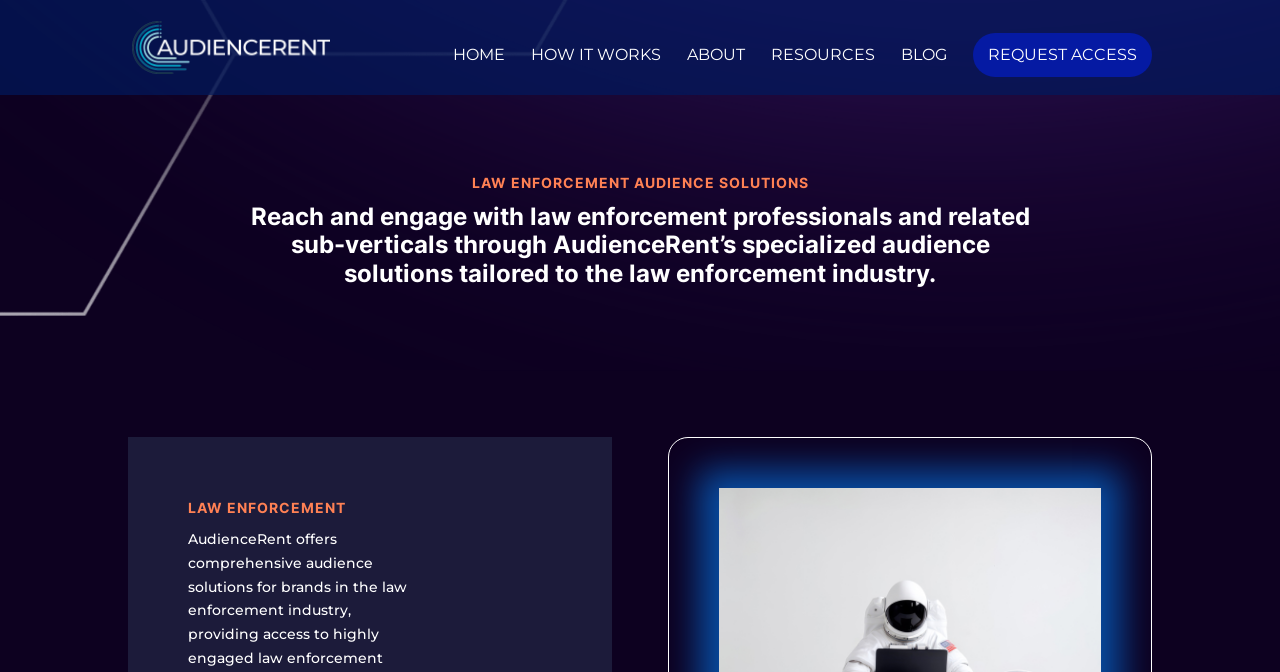Determine the bounding box coordinates for the HTML element mentioned in the following description: "Resources". The coordinates should be a list of four floats ranging from 0 to 1, represented as [left, top, right, bottom].

[0.602, 0.071, 0.684, 0.141]